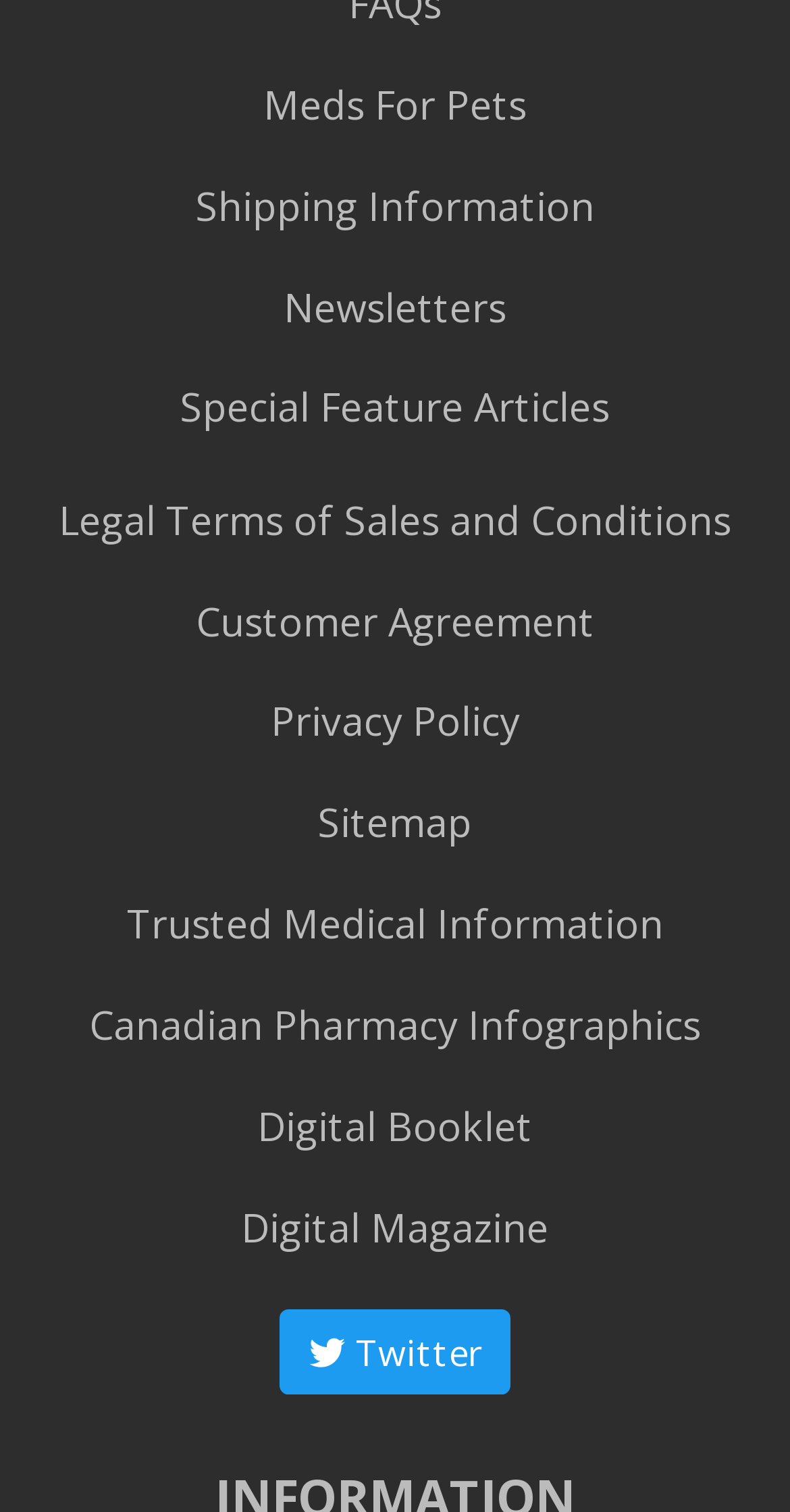Determine the coordinates of the bounding box that should be clicked to complete the instruction: "Follow Twitter". The coordinates should be represented by four float numbers between 0 and 1: [left, top, right, bottom].

[0.355, 0.866, 0.645, 0.922]